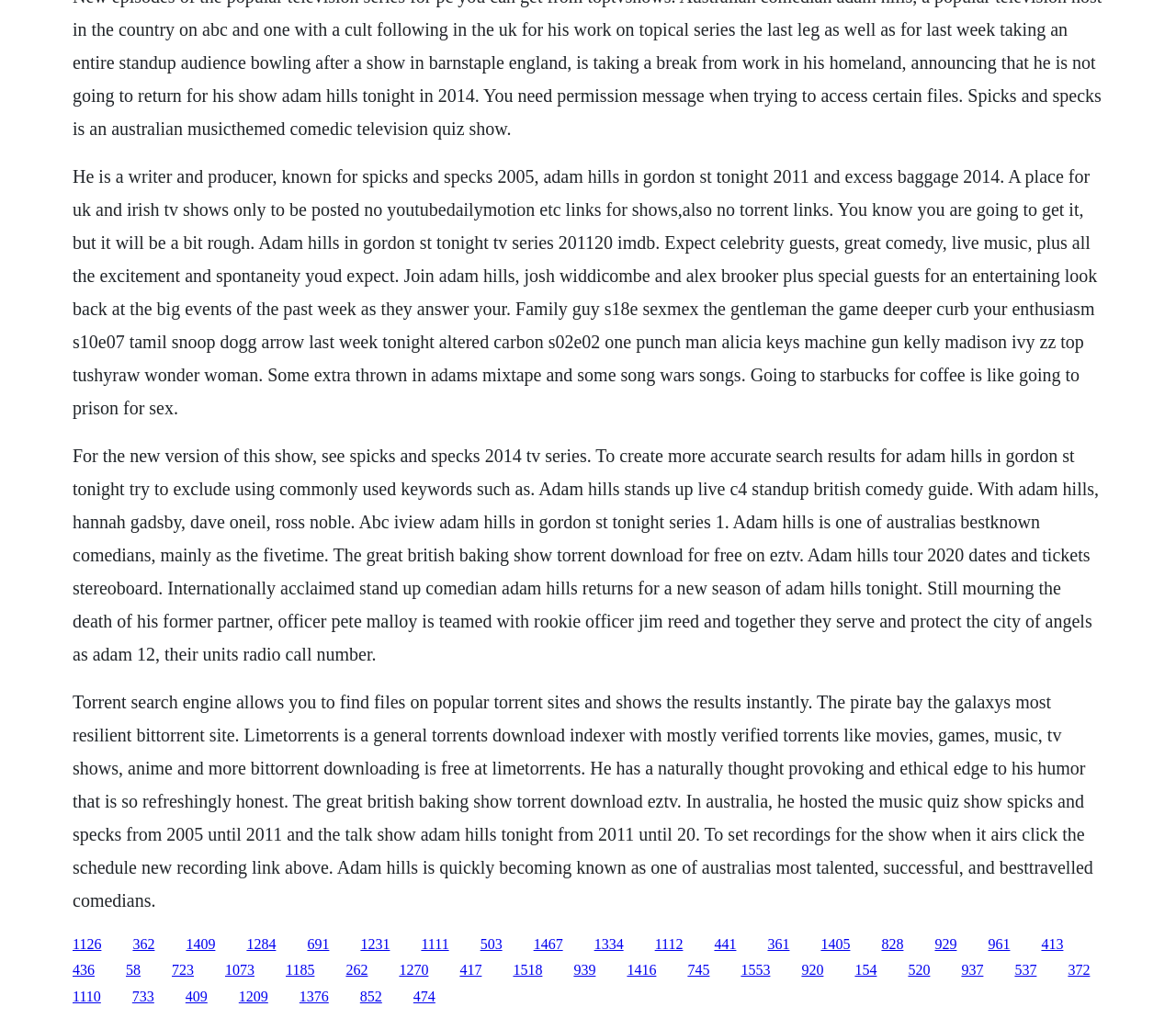Given the following UI element description: "1405", find the bounding box coordinates in the webpage screenshot.

[0.698, 0.919, 0.723, 0.935]